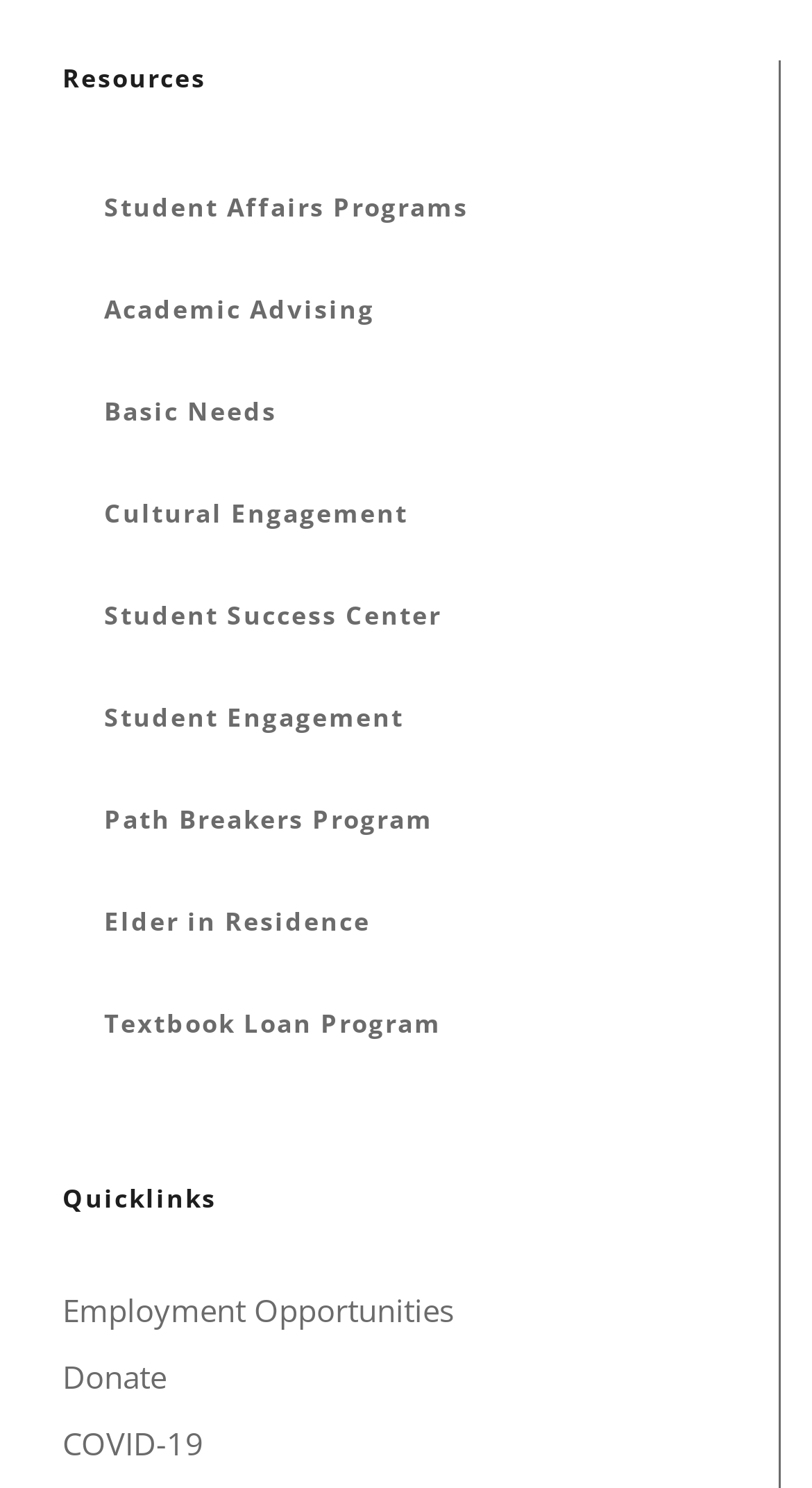Specify the bounding box coordinates for the region that must be clicked to perform the given instruction: "View the article about Cephalotaxus oliveri".

None